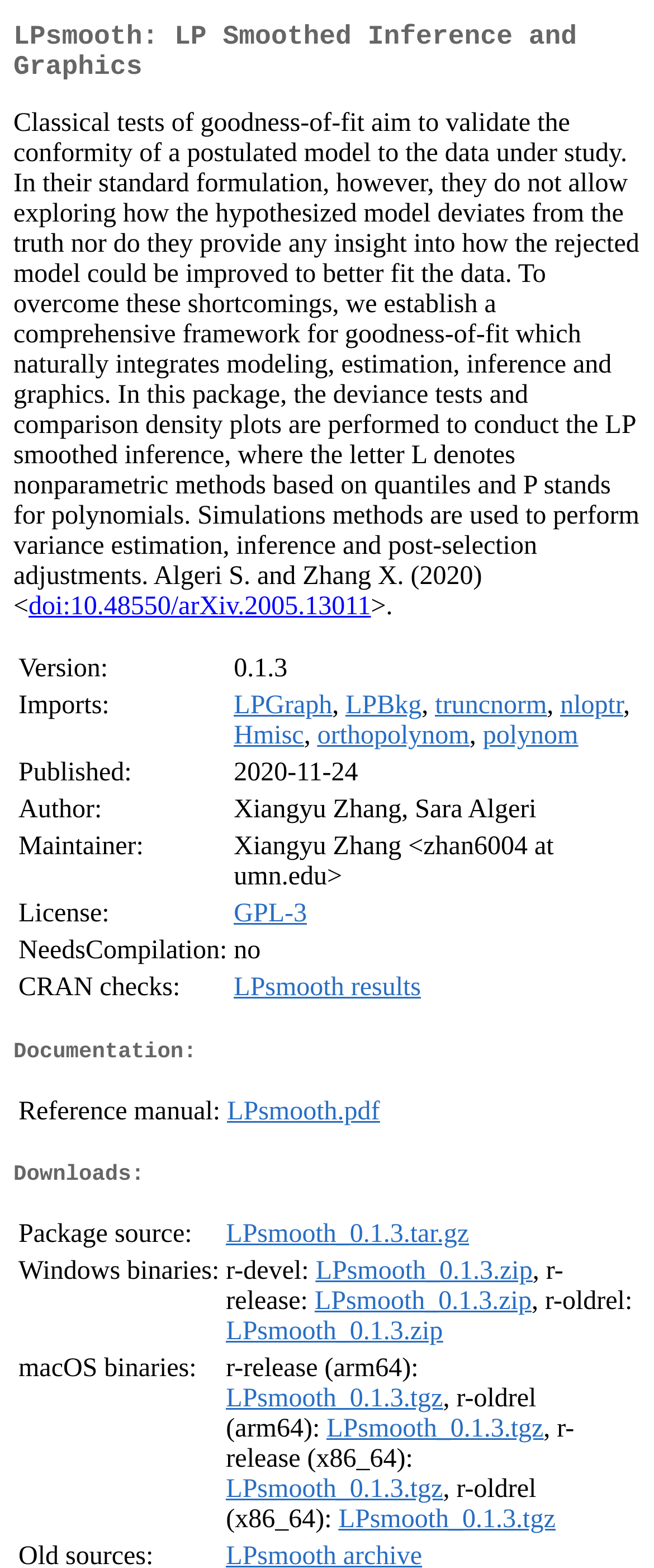With reference to the screenshot, provide a detailed response to the question below:
What is the license of LPsmooth?

I found the license of LPsmooth by looking at the table with the heading 'LPsmooth: LP Smoothed Inference and Graphics' and finding the row with the label 'License:' which has the value 'GPL-3'.